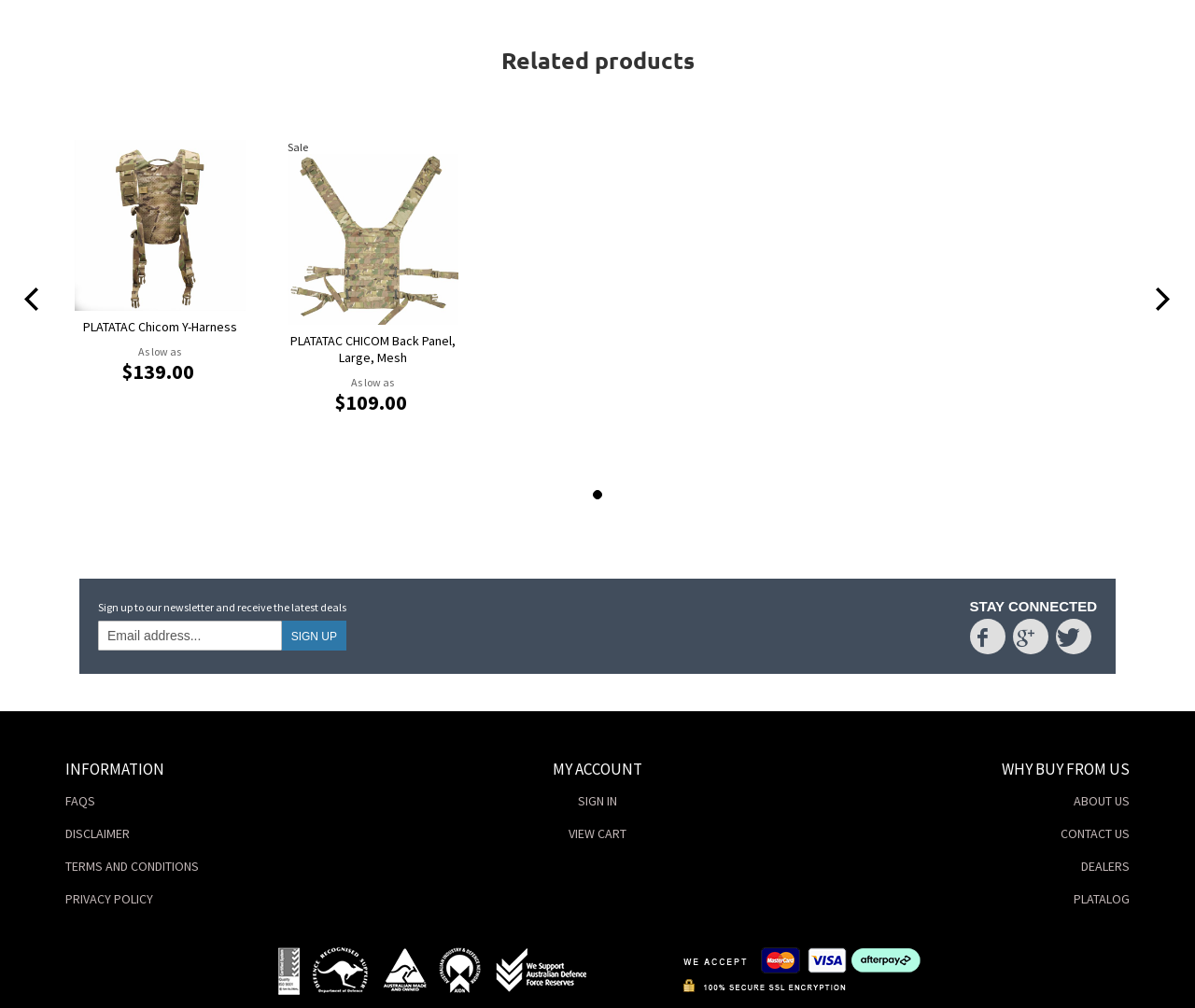Locate the coordinates of the bounding box for the clickable region that fulfills this instruction: "Click on 'Platatac Chicom Y-Harness' link".

[0.062, 0.139, 0.205, 0.311]